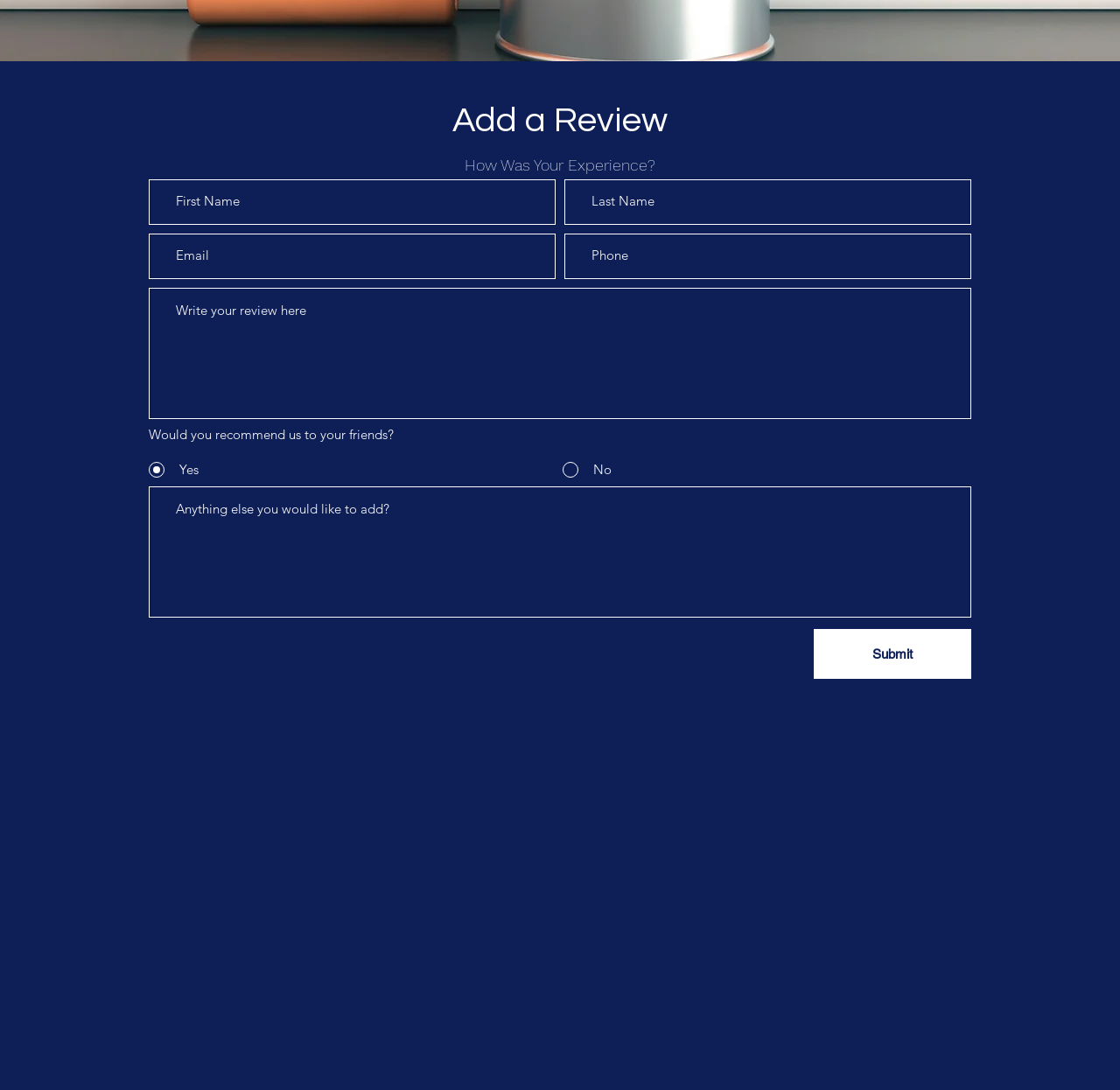Extract the bounding box coordinates for the UI element described by the text: "Privacy Policy". The coordinates should be in the form of [left, top, right, bottom] with values between 0 and 1.

None